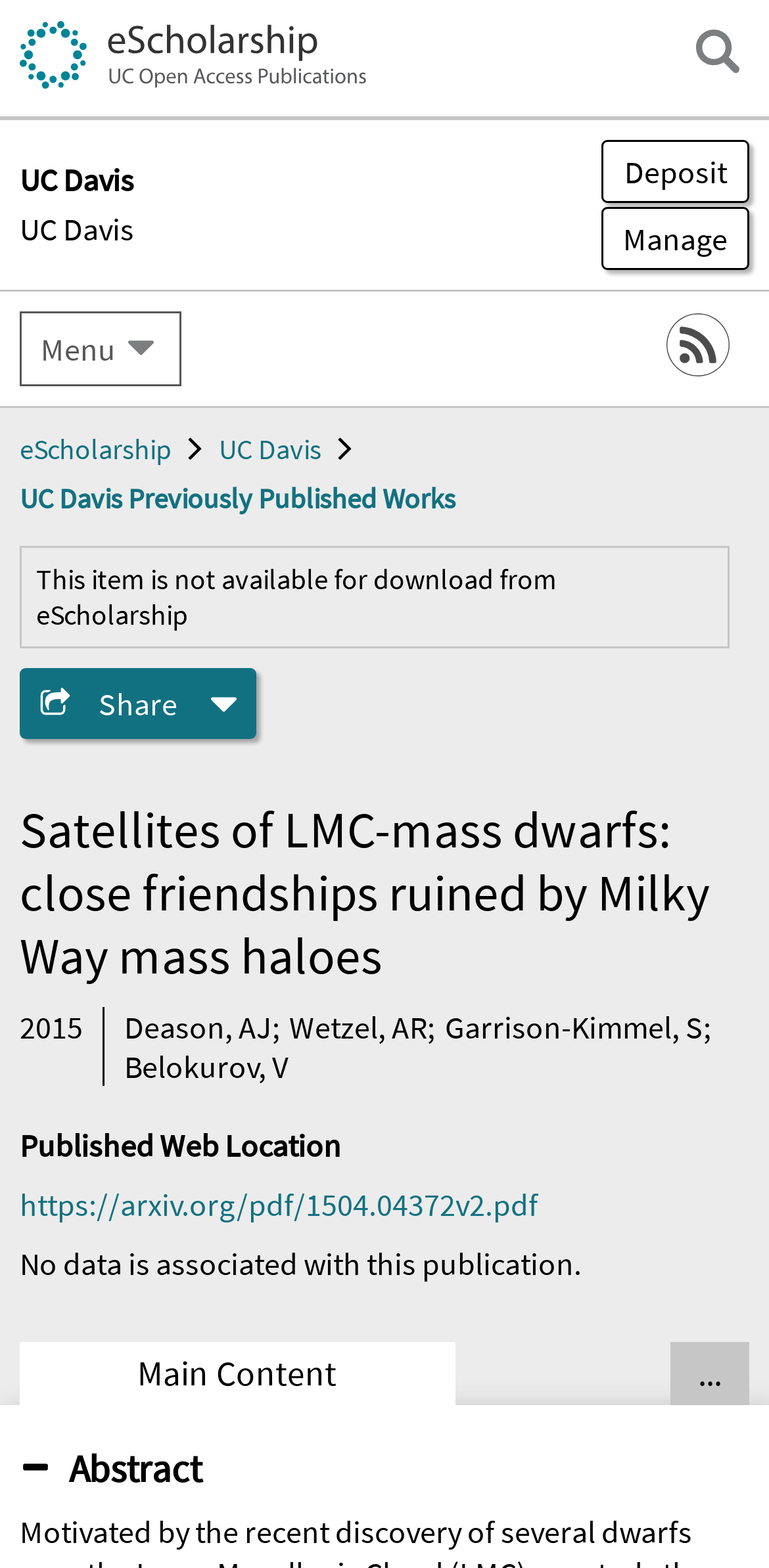Could you determine the bounding box coordinates of the clickable element to complete the instruction: "Visit UC Davis website"? Provide the coordinates as four float numbers between 0 and 1, i.e., [left, top, right, bottom].

[0.026, 0.102, 0.174, 0.127]